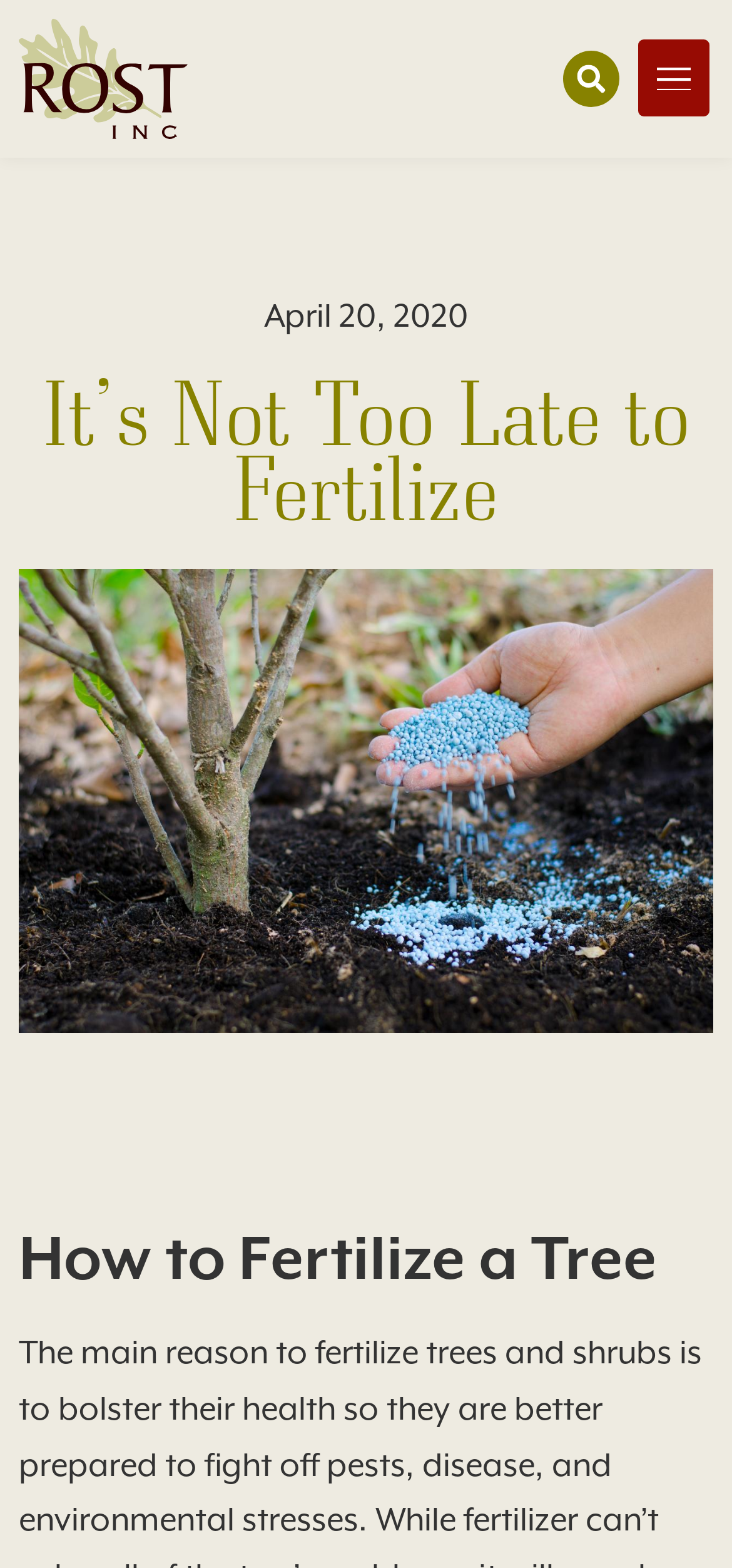Extract the top-level heading from the webpage and provide its text.

It’s Not Too Late to Fertilize